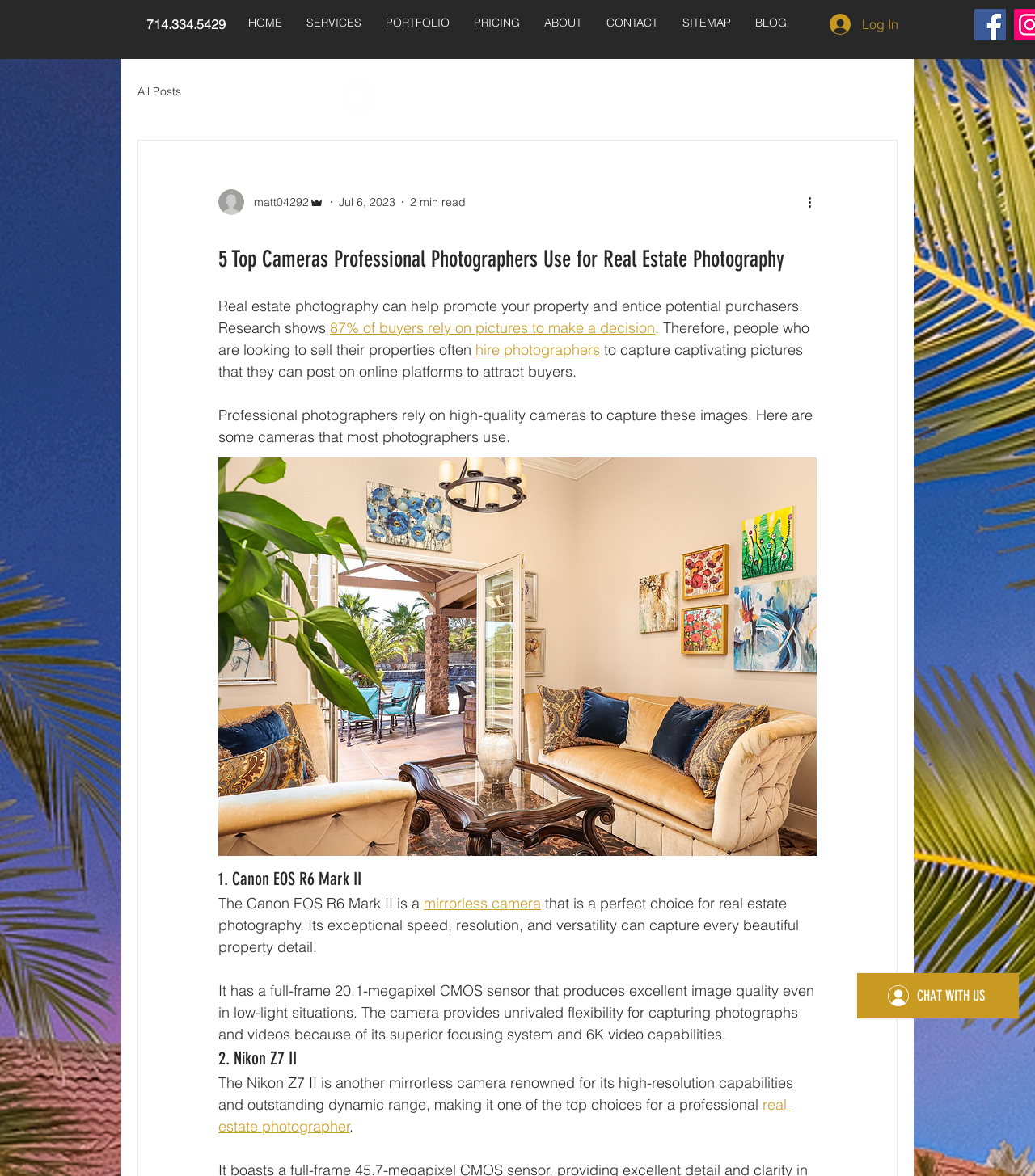Carefully examine the image and provide an in-depth answer to the question: What is the name of the camera mentioned first in the article?

I found the answer by looking at the headings in the article, specifically the one that says '1. Canon EOS R6 Mark II'. This heading is describing a camera, and it's the first one mentioned in the article.